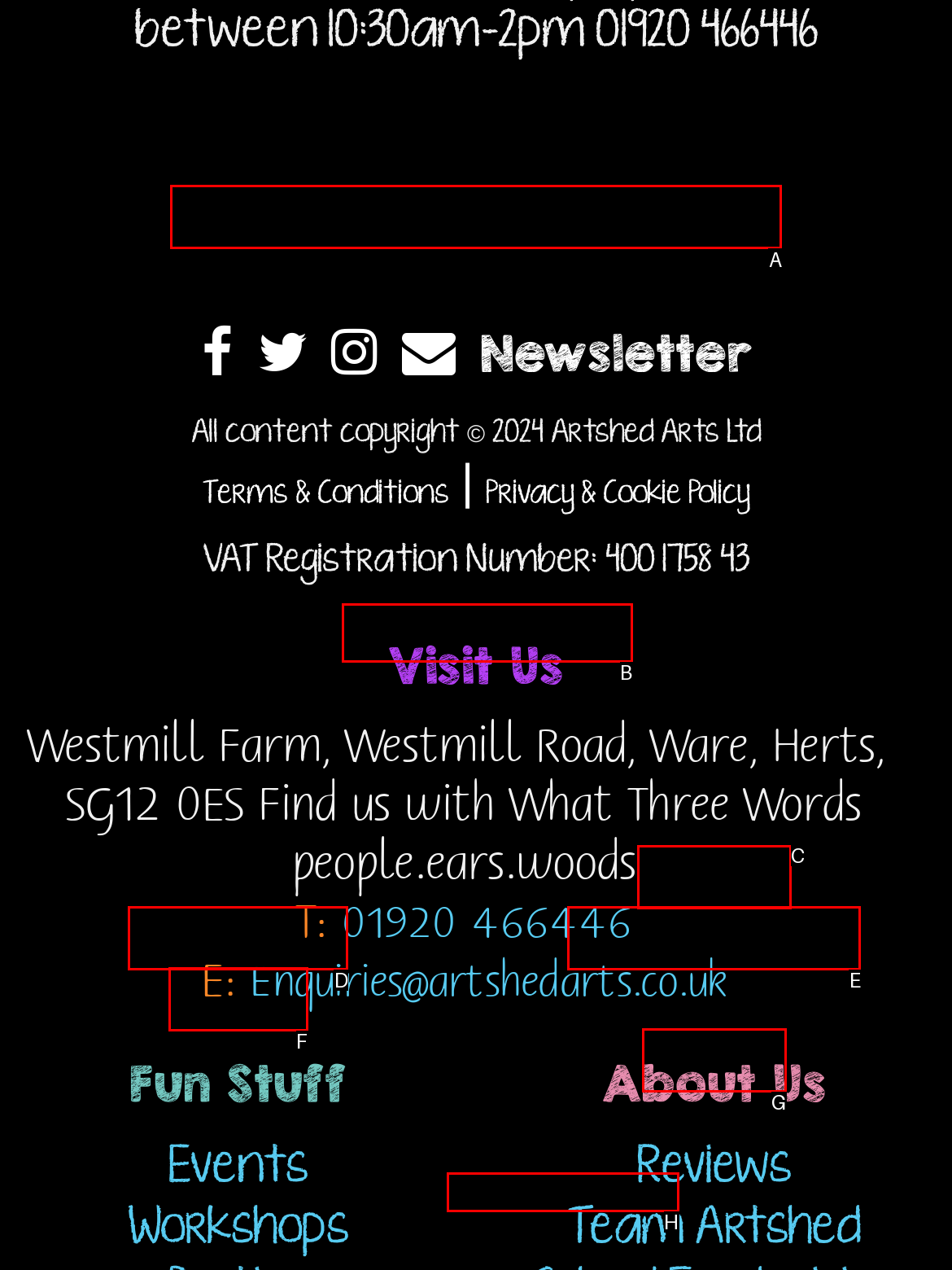From the given options, tell me which letter should be clicked to complete this task: Click the Artshed Logo
Answer with the letter only.

A